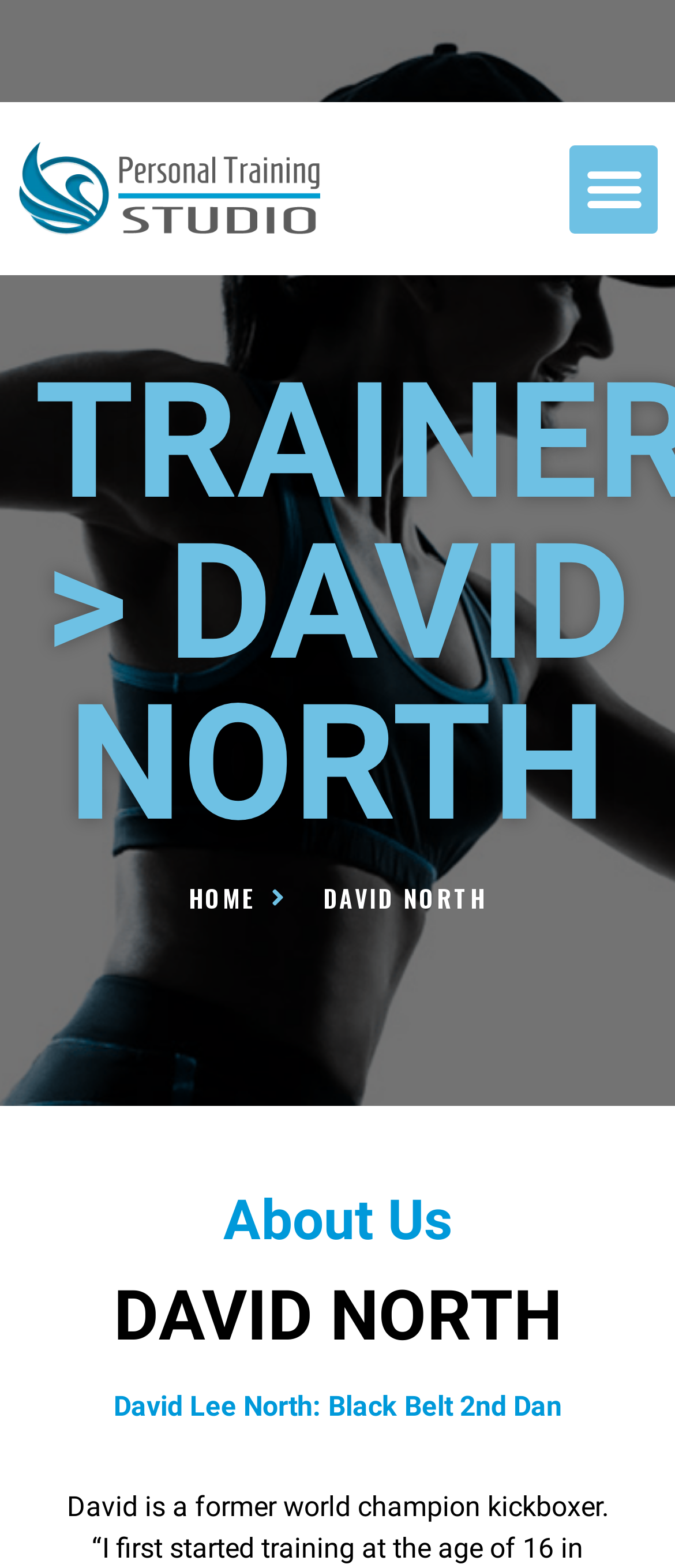Answer this question in one word or a short phrase: How many navigation menu items are there?

2